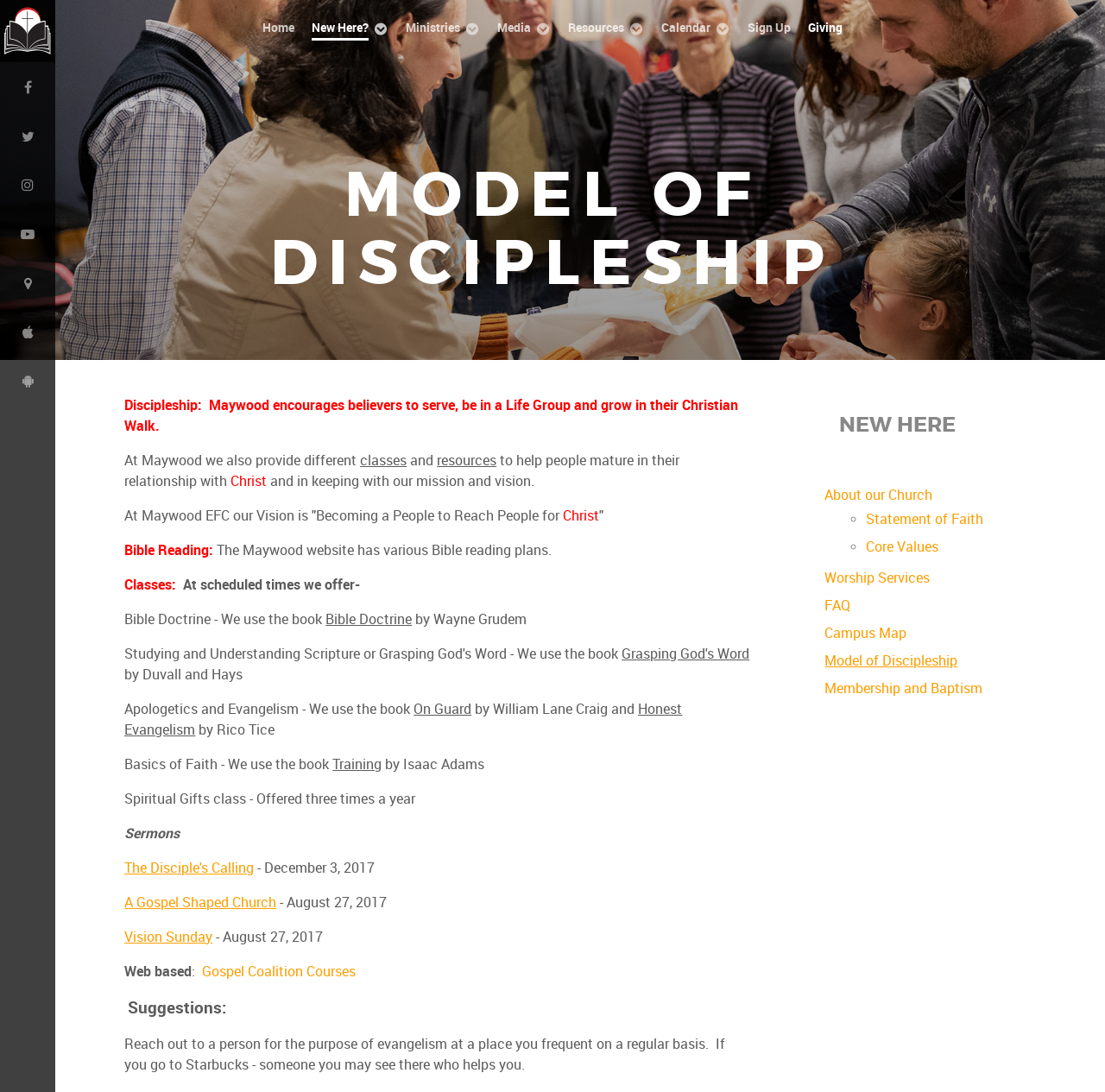Determine the bounding box coordinates for the UI element described. Format the coordinates as (top-left x, top-left y, bottom-right x, bottom-right y) and ensure all values are between 0 and 1. Element description: Worship Services

[0.746, 0.522, 0.842, 0.537]